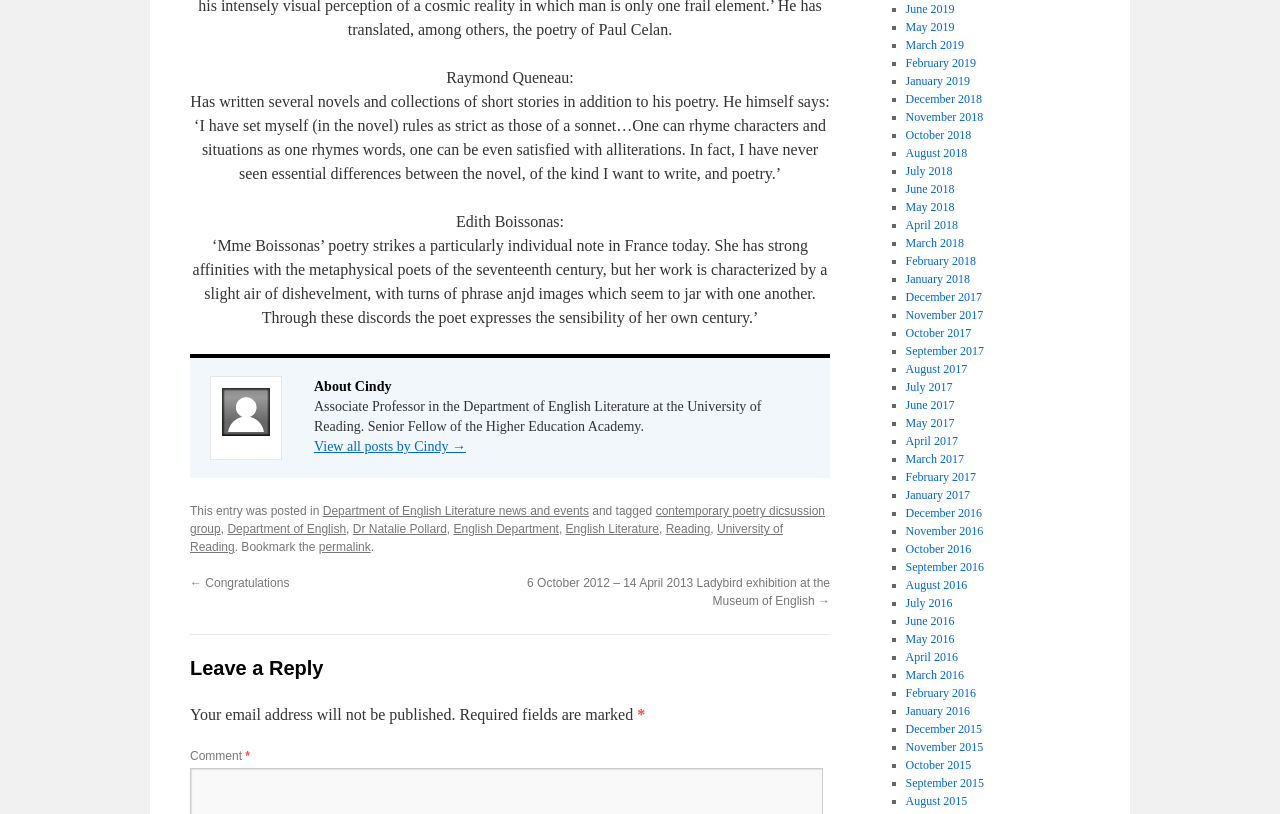Who is the author mentioned?
Using the details shown in the screenshot, provide a comprehensive answer to the question.

The webpage mentions Raymond Queneau as an author, citing his quote about writing novels and poetry.